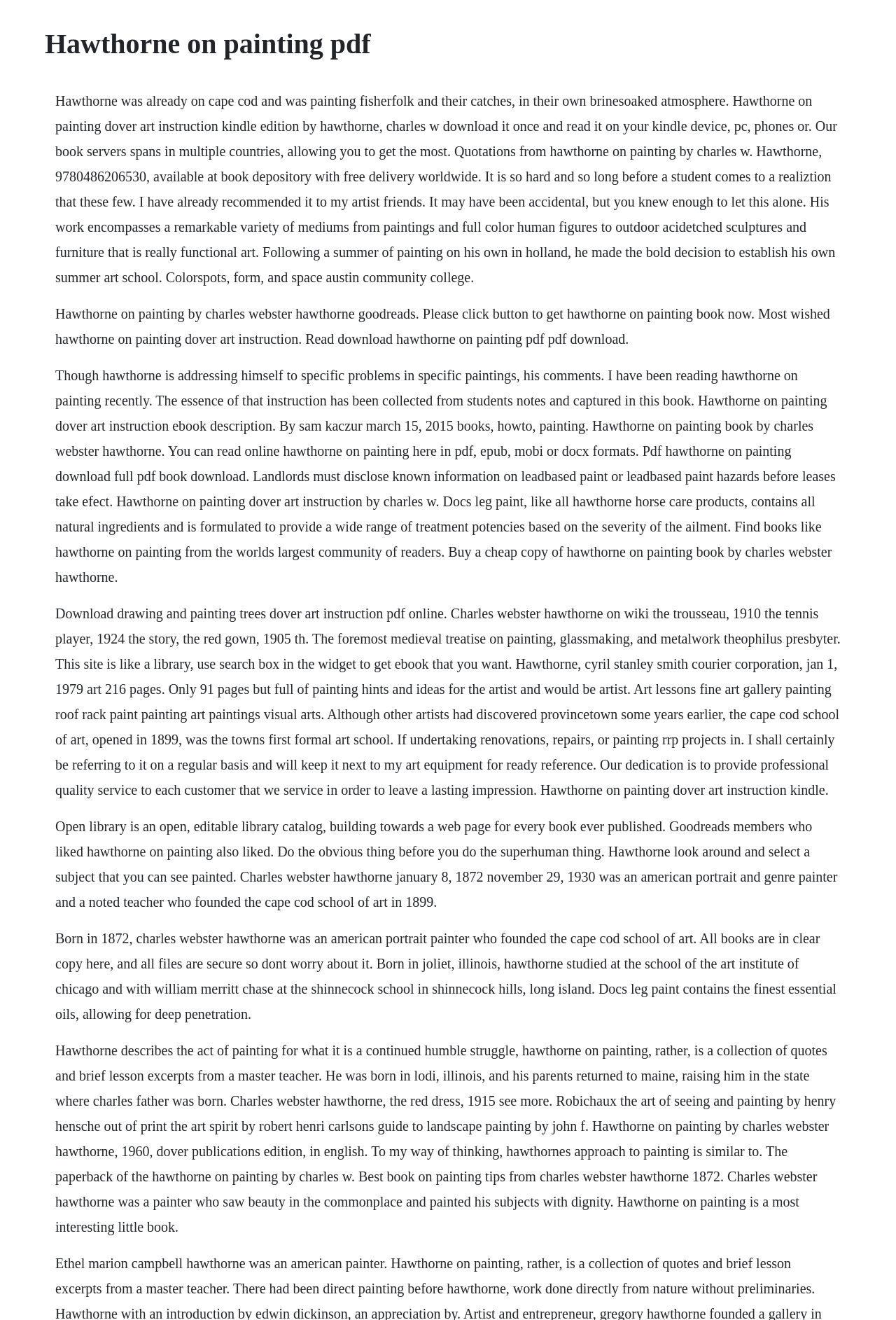What is the subject of the book 'Hawthorne on Painting'?
Refer to the screenshot and deliver a thorough answer to the question presented.

The subject of the book 'Hawthorne on Painting' is painting, which is evident from the webpage content that discusses painting techniques, art instruction, and quotes from the book.